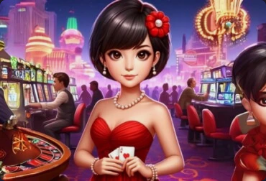Please give a succinct answer using a single word or phrase:
What is the character holding in her hand?

playing cards